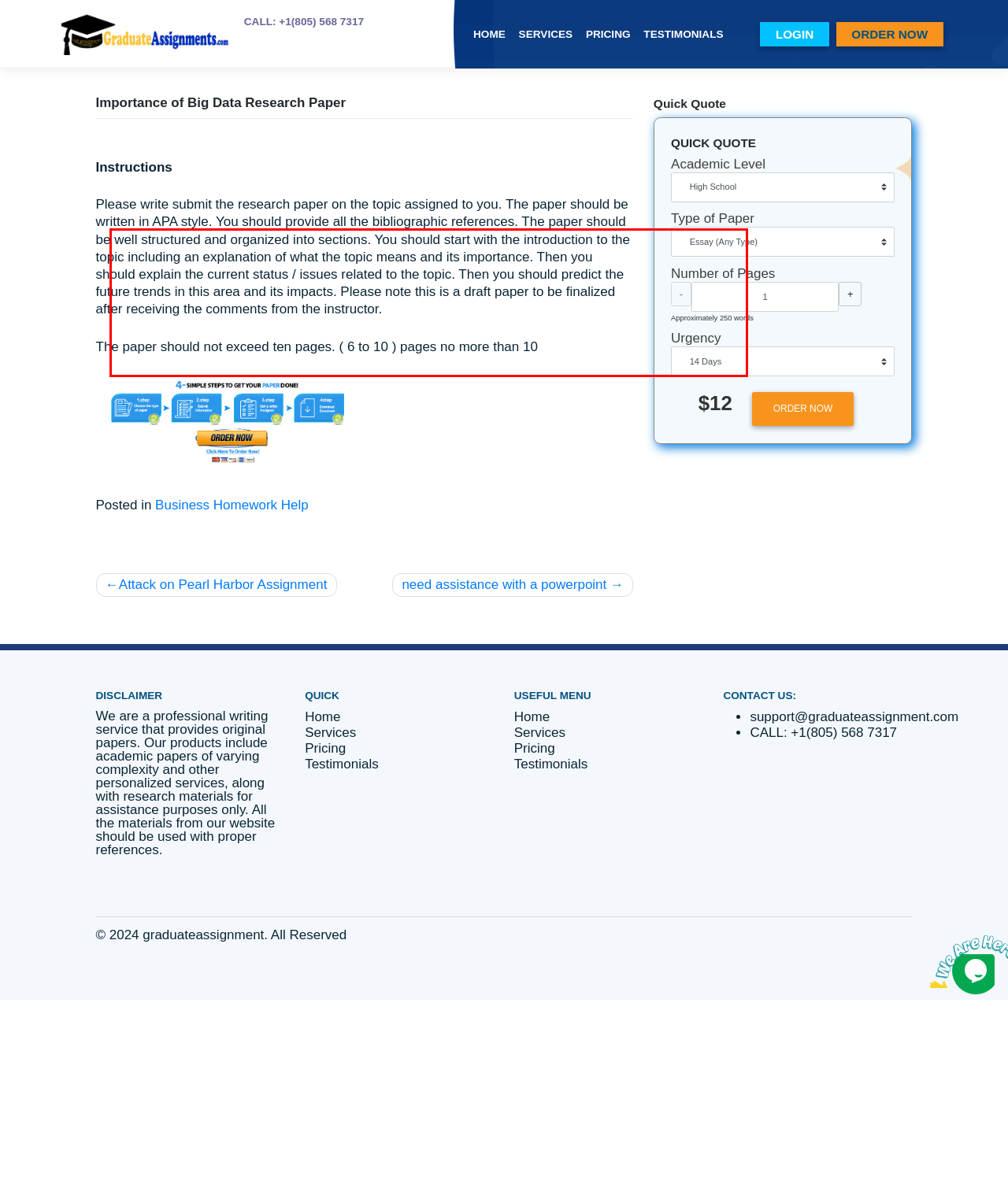Given a screenshot of a webpage, locate the red bounding box and extract the text it encloses.

Please write submit the research paper on the topic assigned to you. The paper should be written in APA style. You should provide all the bibliographic references. The paper should be well structured and organized into sections. You should start with the introduction to the topic including an explanation of what the topic means and its importance. Then you should explain the current status / issues related to the topic. Then you should predict the future trends in this area and its impacts. Please note this is a draft paper to be finalized after receiving the comments from the instructor.